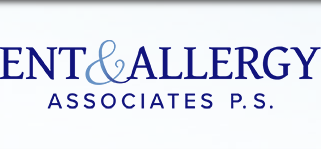Illustrate the image with a detailed caption.

The image features the logo of "Ear Nose Throat & Allergy Associates P.S." prominently displayed, showcasing the organization's commitment to providing specialized medical services. The name is presented in an elegant font, with "ENT & ALLERGY" in bold navy blue and "&" in a lighter blue, reflecting professionalism and trustworthiness. Below the main title, "ASSOCIATES P.S." is also styled in navy blue, further enhancing the branding. This design effectively conveys the focus on ear, nose, throat, and allergy-related healthcare, appealing to patients seeking expert medical assistance in these fields.